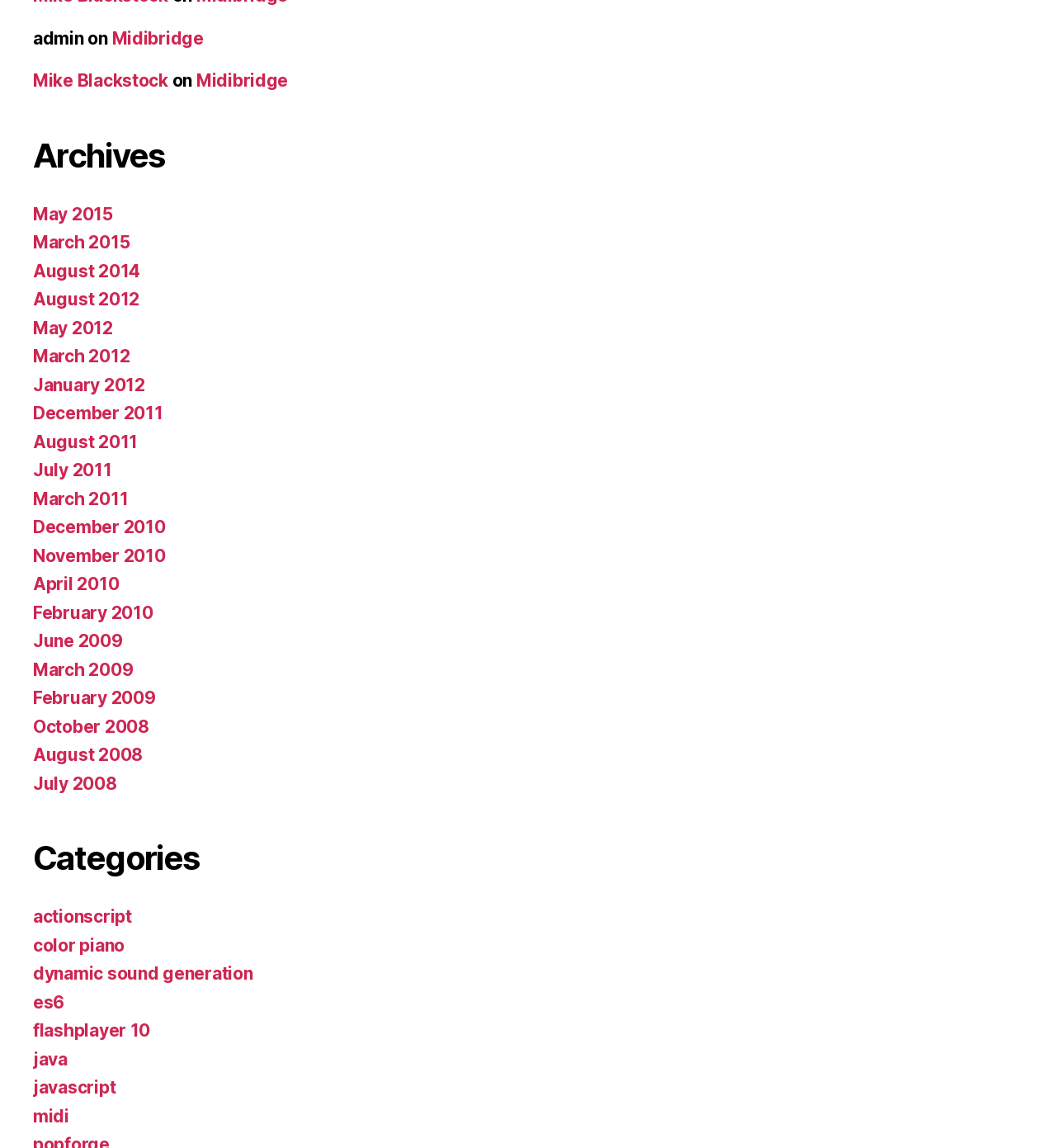Determine the bounding box coordinates for the area you should click to complete the following instruction: "go to May 2015".

[0.031, 0.178, 0.107, 0.195]